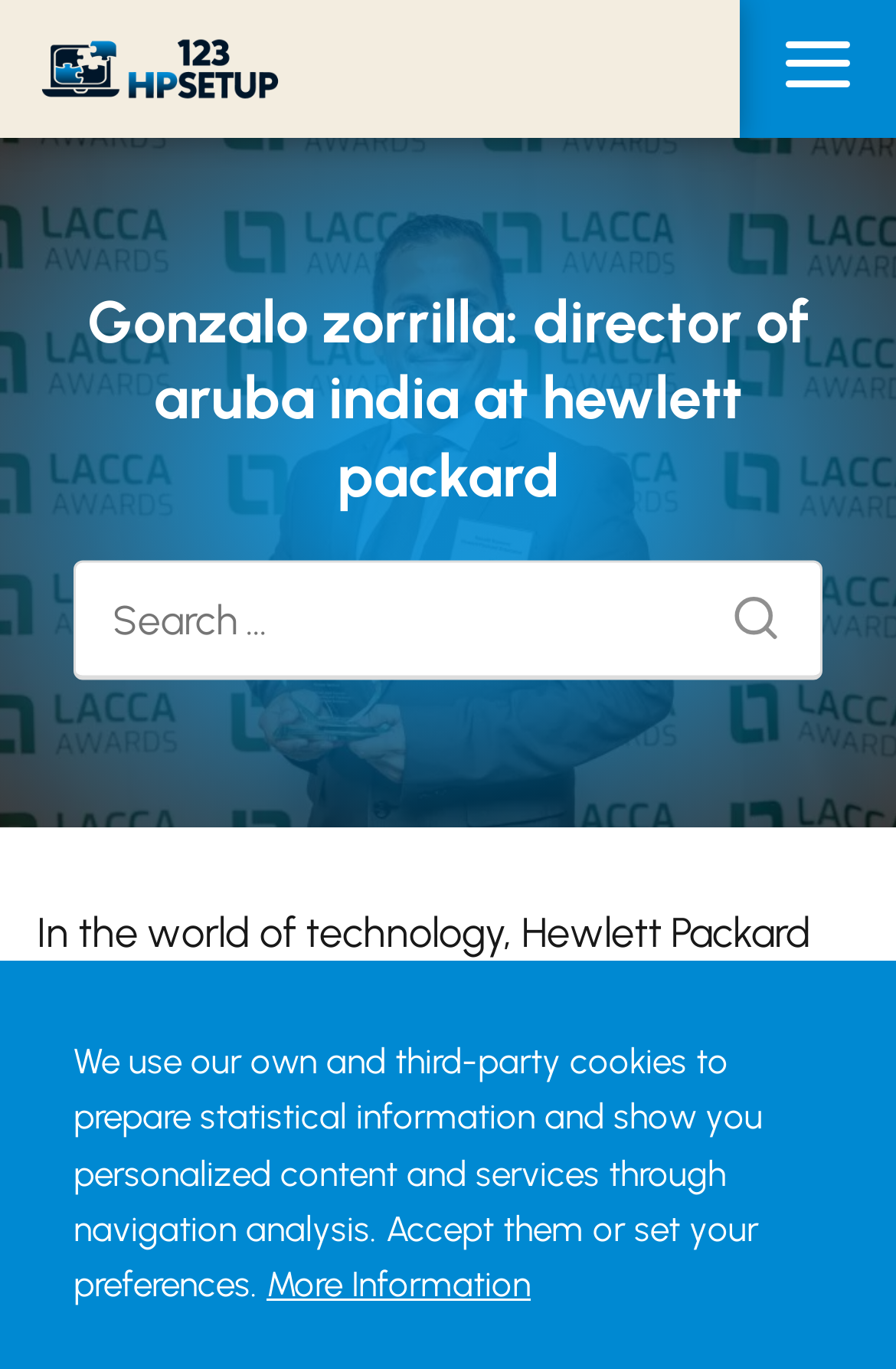Using the information in the image, could you please answer the following question in detail:
What is Gonzalo Zorrilla's role?

Based on the webpage, Gonzalo Zorrilla's role is mentioned in the main heading as 'Director of Aruba India at Hewlett Packard'.